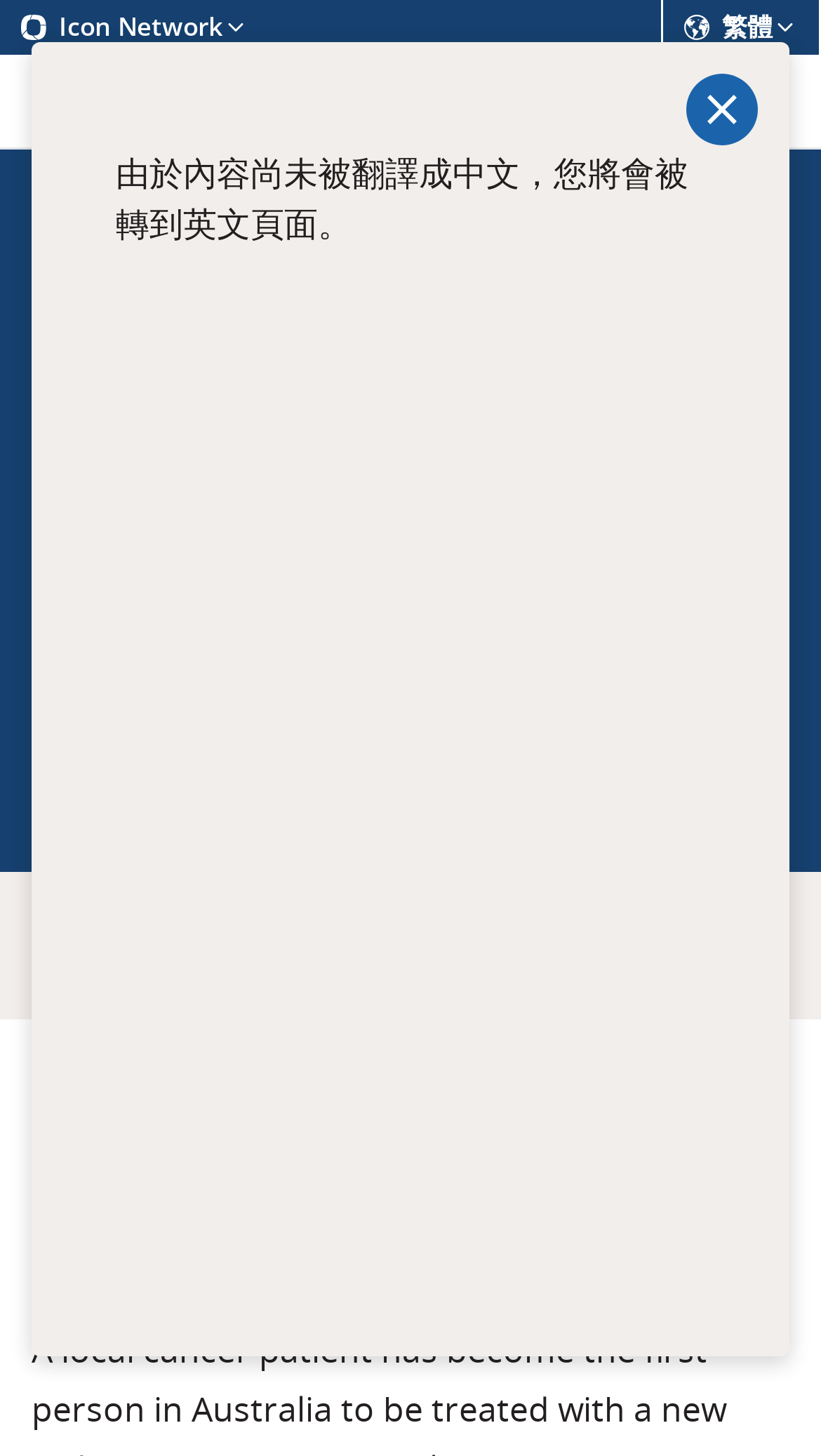Summarize the contents and layout of the webpage in detail.

This webpage appears to be a news article or press release from Icon Group, a company that has installed Varian's HyperArc technology in Australia. At the top left of the page, there is an icon group logo, accompanied by three small images and a "繁體" (traditional Chinese) text. 

Below the logo, there is a navigation menu with links to "主頁" (home), "新聞" (news), and "選單" (menu). On the right side of the navigation menu, there is a search bar with a magnifying glass icon.

The main content of the page is a news article with a heading that reads "Icon Group is the first in Australia to install Varian's HyperArc technology". The article text is followed by an image, and then a subheading with the same text as the main heading. 

Below the subheading, there is a section with the author's name, "Icon Writers", and the date "04 10 月, 2018". This section also contains a button with a share icon. 

At the bottom of the page, there are social media links to LinkedIn, Facebook, and Twitter, each accompanied by its respective icon. 

On the right side of the page, there is a notice in Chinese, stating that the content has not been translated to Chinese, and the user will be redirected to the English page.